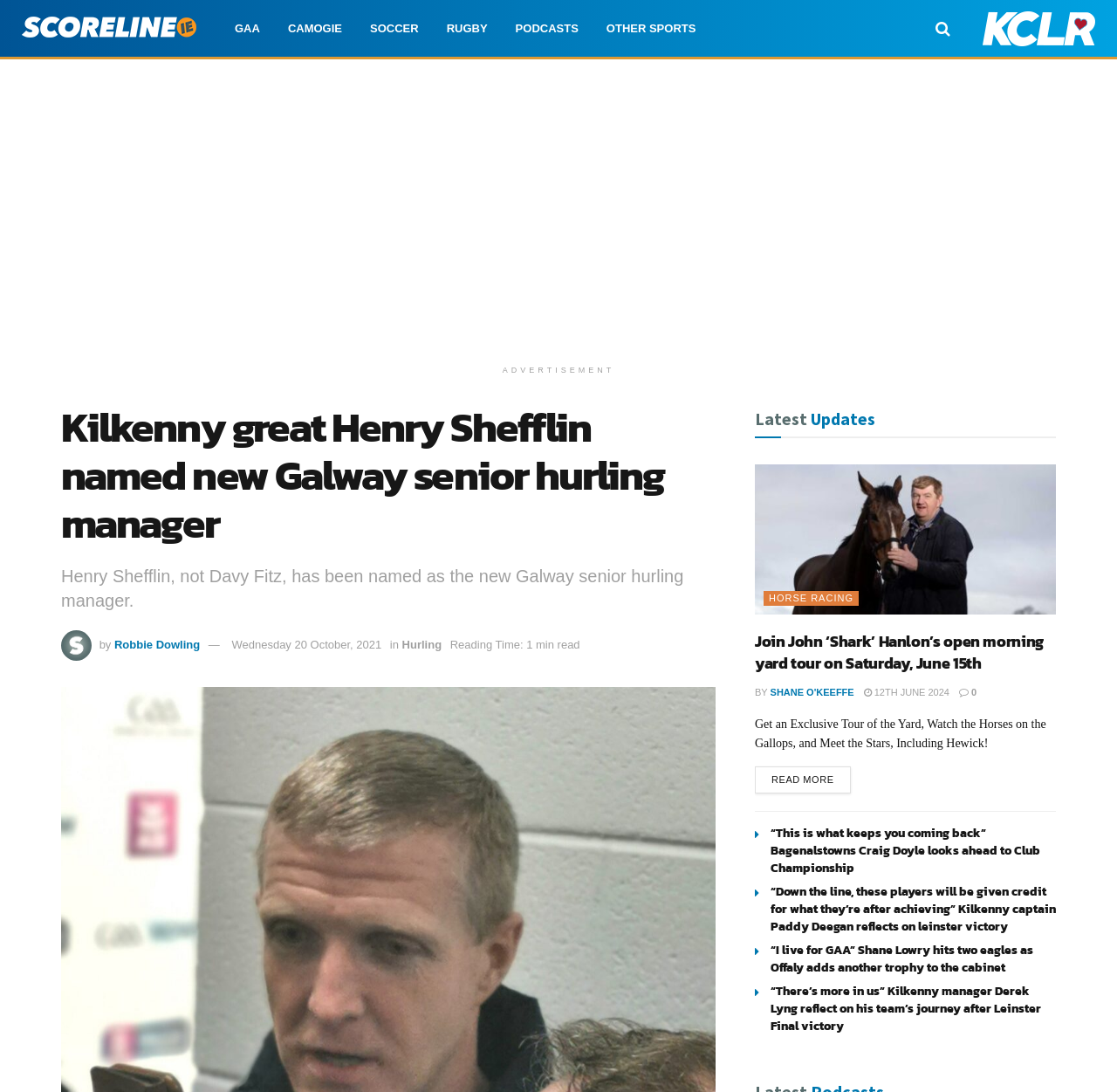Find and indicate the bounding box coordinates of the region you should select to follow the given instruction: "View the latest updates".

[0.676, 0.369, 0.784, 0.398]